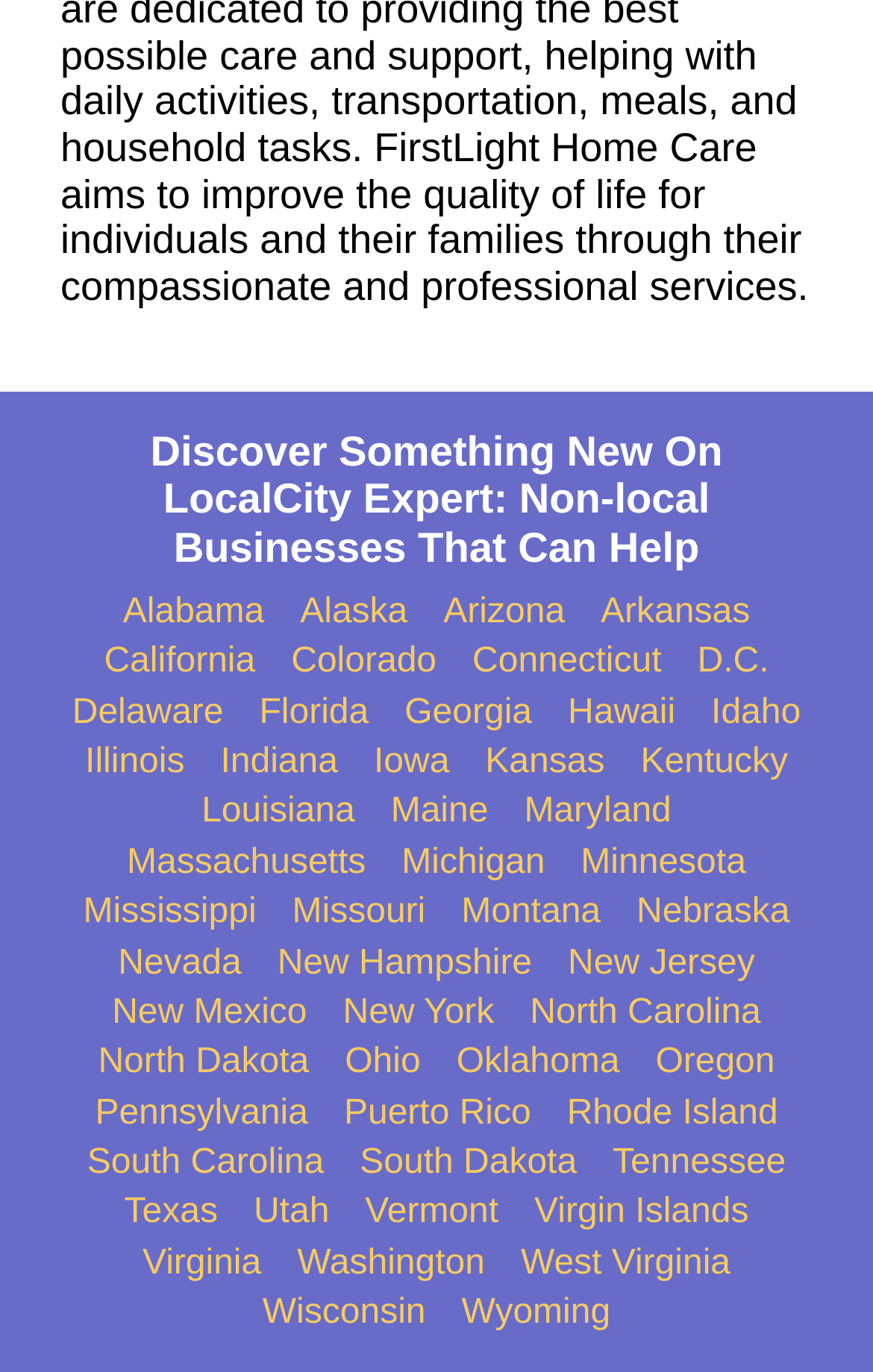Locate the bounding box coordinates of the clickable region necessary to complete the following instruction: "Learn about the site". Provide the coordinates in the format of four float numbers between 0 and 1, i.e., [left, top, right, bottom].

None